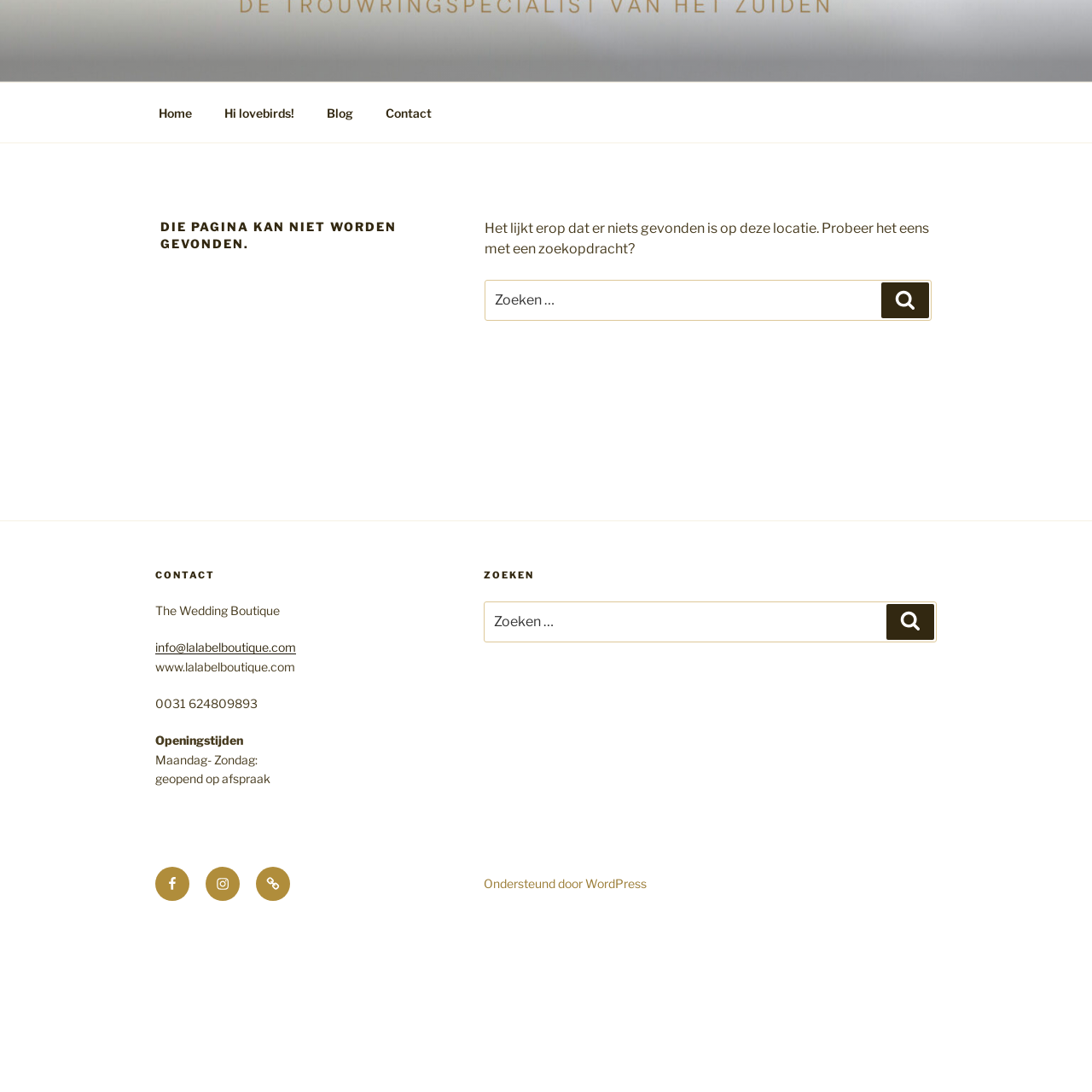Refer to the image and offer a detailed explanation in response to the question: What are the opening days of the boutique?

The opening days of the boutique can be found in the footer section, where it is written as 'Maandag- Zondag:', which translates to Monday to Sunday.